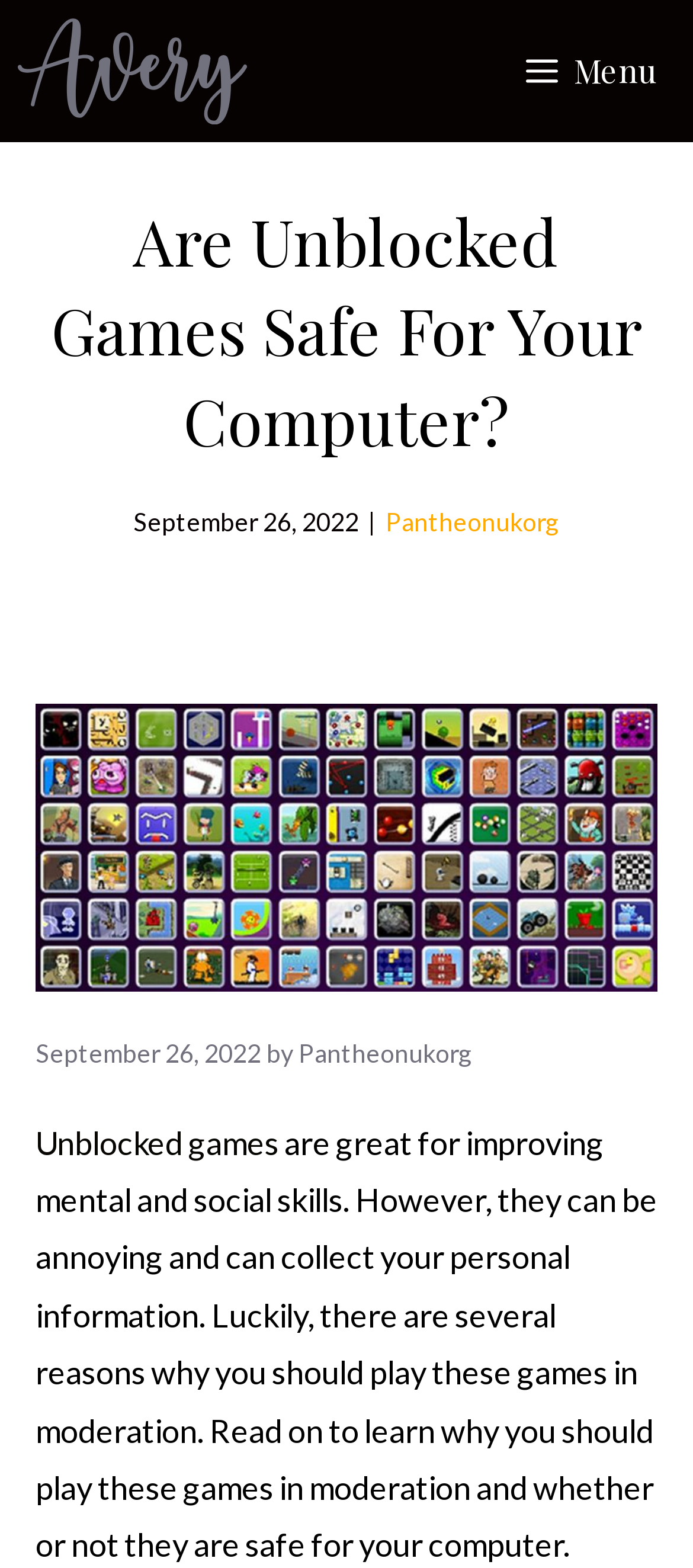Provide a brief response to the question below using a single word or phrase: 
What is the purpose of unblocked games?

Improving mental and social skills